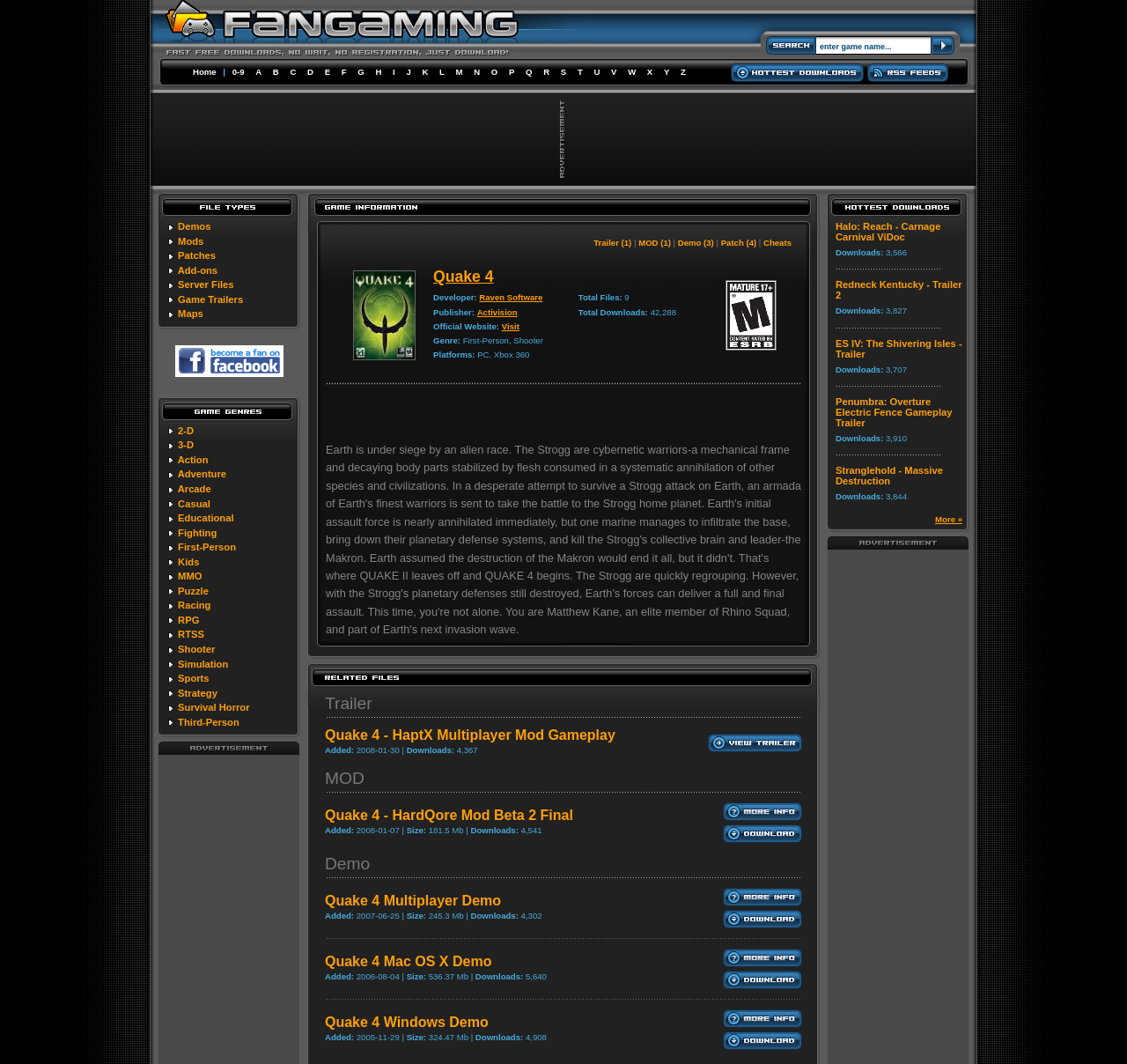What types of files are available for download?
Please look at the screenshot and answer in one word or a short phrase.

Demos Mods Patches Add-ons Server Files Game Trailers Maps